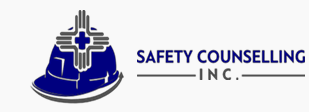Using the details from the image, please elaborate on the following question: What does the white emblem on the hard hat resemble?

The logo of Safety Counselling Inc. features a blue hard hat adorned with a white emblem that resembles a cross, symbolizing safety and health. Therefore, the white emblem on the hard hat resembles a cross.